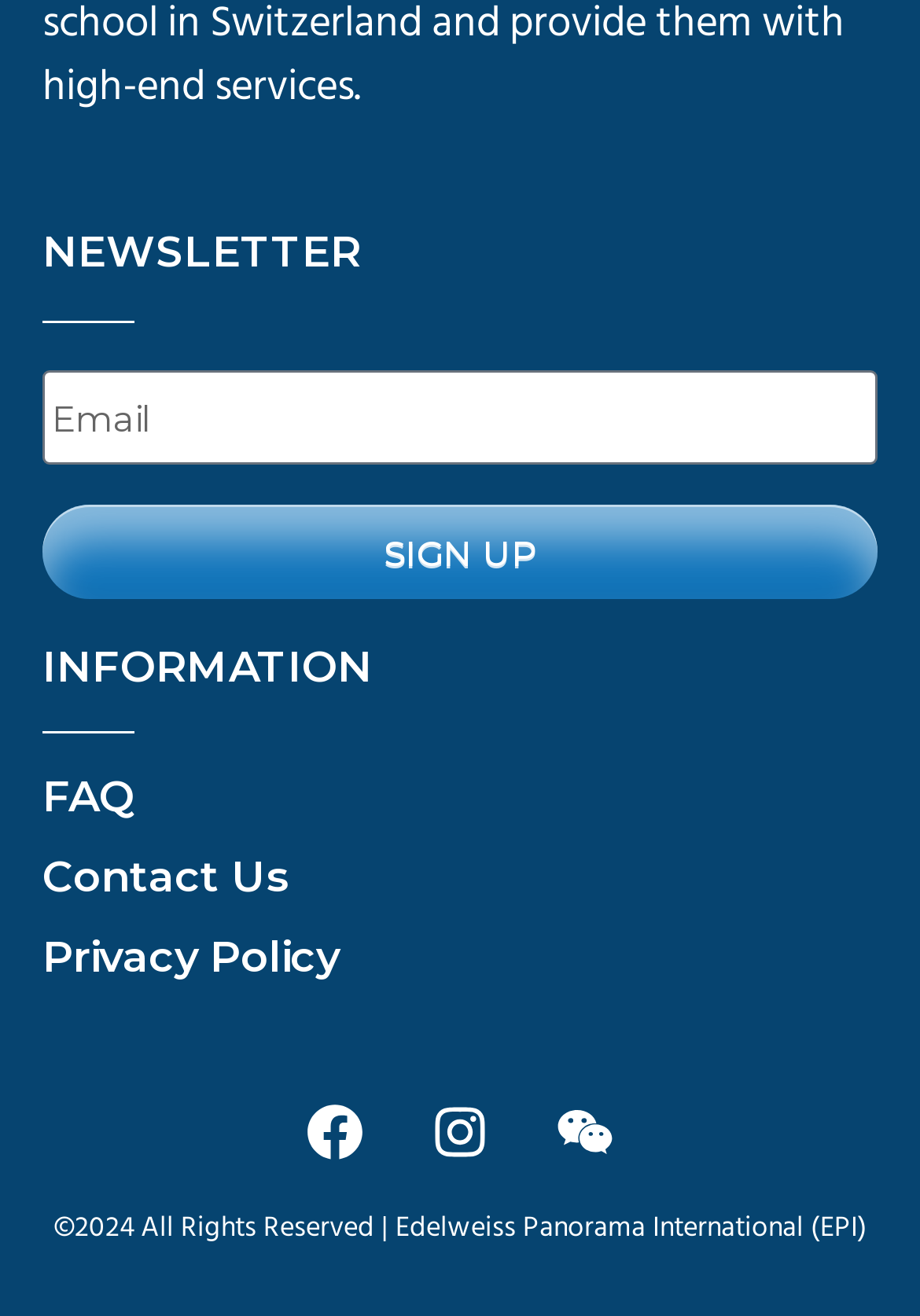What is the purpose of the textbox?
Provide a thorough and detailed answer to the question.

The textbox is labeled as 'Email' and is required, indicating that it is used to input an email address, likely for newsletter subscription or registration purposes.